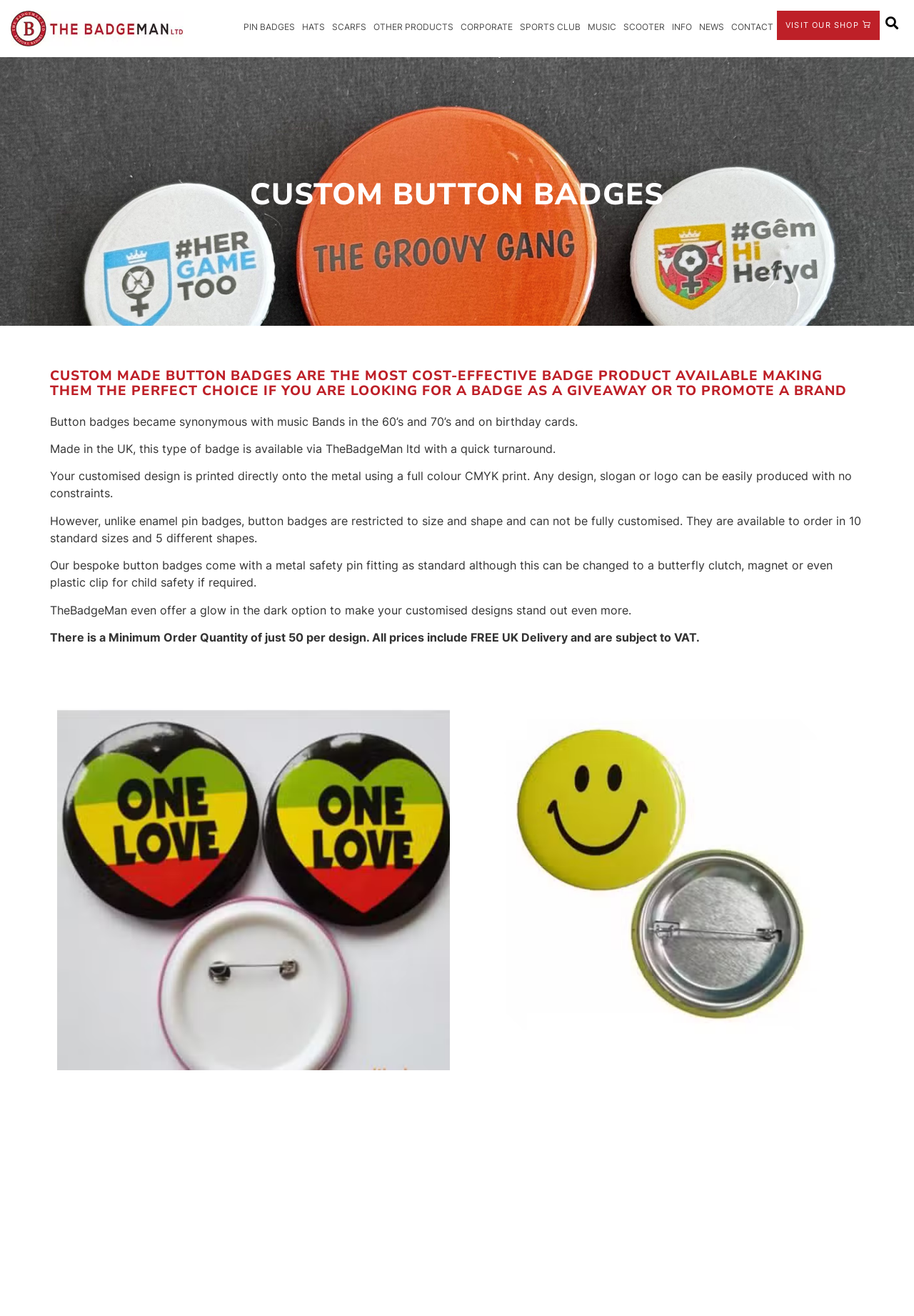Please predict the bounding box coordinates of the element's region where a click is necessary to complete the following instruction: "Click on the PEOPLE tab". The coordinates should be represented by four float numbers between 0 and 1, i.e., [left, top, right, bottom].

None